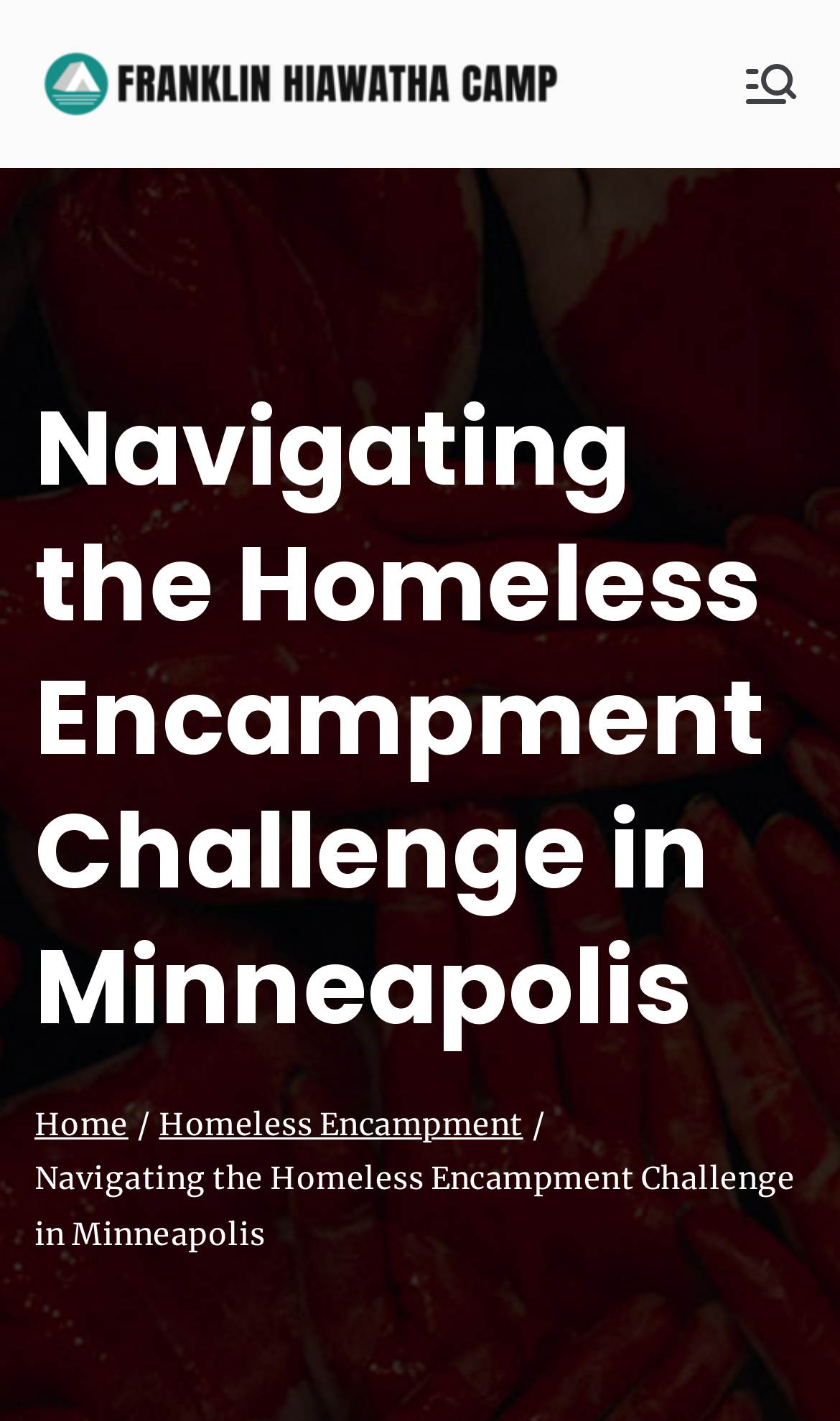Describe all the visual and textual components of the webpage comprehensively.

The webpage is focused on the issue of homelessness in Minneapolis, specifically the challenge of homeless encampments in the city. At the top left of the page, there is a heading that reads "Navigating the Homeless Encampment Challenge in Minneapolis". Below this heading, there is a link to "Franklin Hiawatha Camp" accompanied by an image, which is positioned at the top left corner of the page. 

To the right of this link, there is another link to "Franklin Hiawatha Camp" with the URL "franklinhiawathacamp.org" written below it. This section is located at the top right corner of the page. 

At the top right edge of the page, there is a button labeled "Primary Menu" with an icon, which is likely used to navigate the website. 

In the middle of the page, there is a navigation section labeled "Breadcrumbs" that contains links to "Home" and "Homeless Encampment". Below this navigation section, there is a static text that repeats the title "Navigating the Homeless Encampment Challenge in Minneapolis".